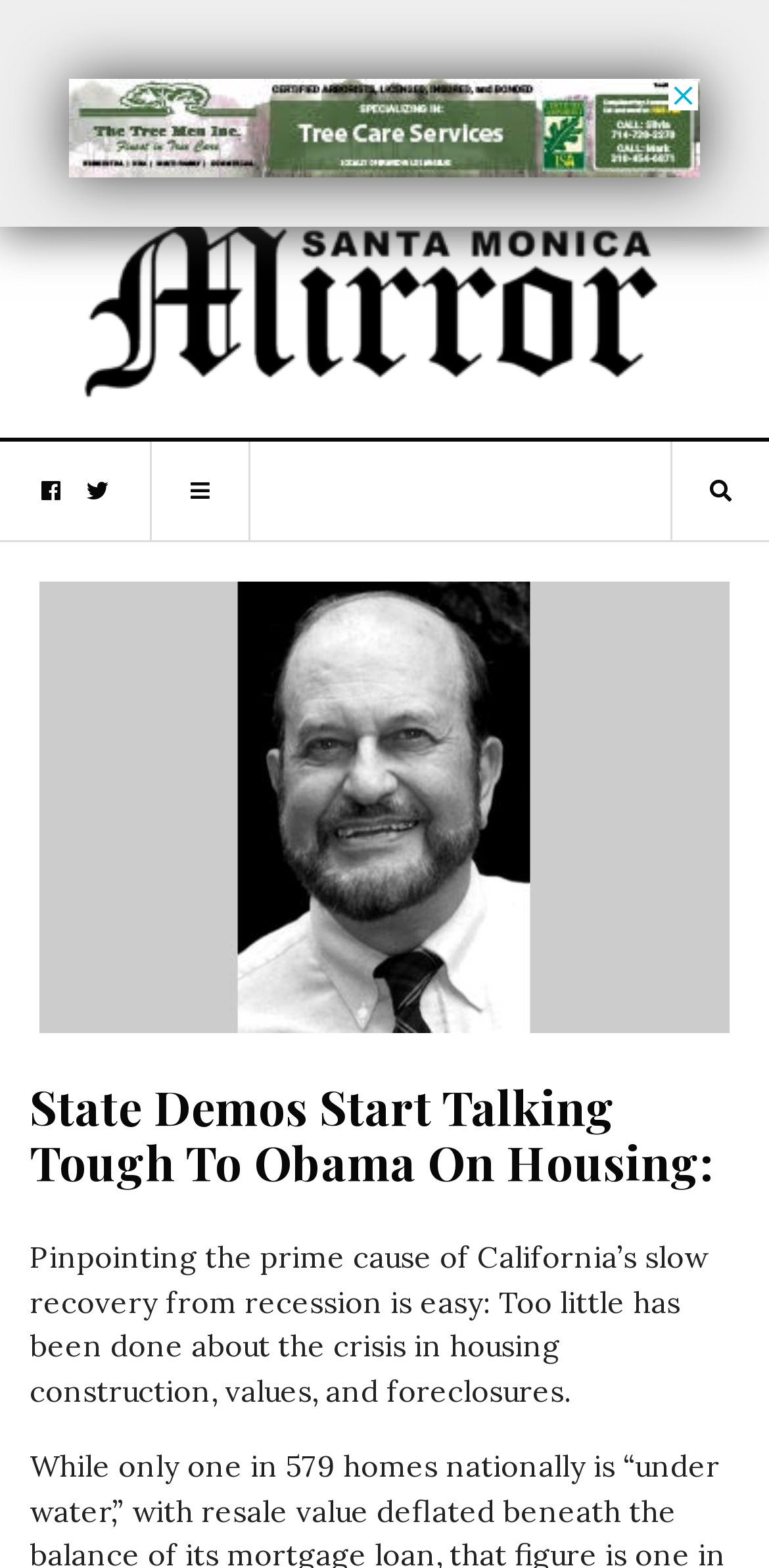Deliver a detailed narrative of the webpage's visual and textual elements.

The webpage appears to be an article or news page with a focus on California's slow recovery from recession. At the top, there is a banner advertisement taking up most of the width of the page. Below the advertisement, there is a link to "SM Mirror" accompanied by an image of the same name, positioned near the top-left corner of the page.

To the right of the "SM Mirror" link, there are three social media links, represented by icons, arranged horizontally. The first icon is positioned near the top-left corner, the second is slightly to its right, and the third is near the top-right corner.

Below these social media links, there is a large image of the author, Thomas B. Elias, Columnist, spanning almost the entire width of the page. Above the image, there is a header with the title "State Demos Start Talking Tough To Obama On Housing:". 

The main content of the article begins below the author's image, with a paragraph of text that summarizes the prime cause of California's slow recovery from recession, citing the crisis in housing construction, values, and foreclosures.